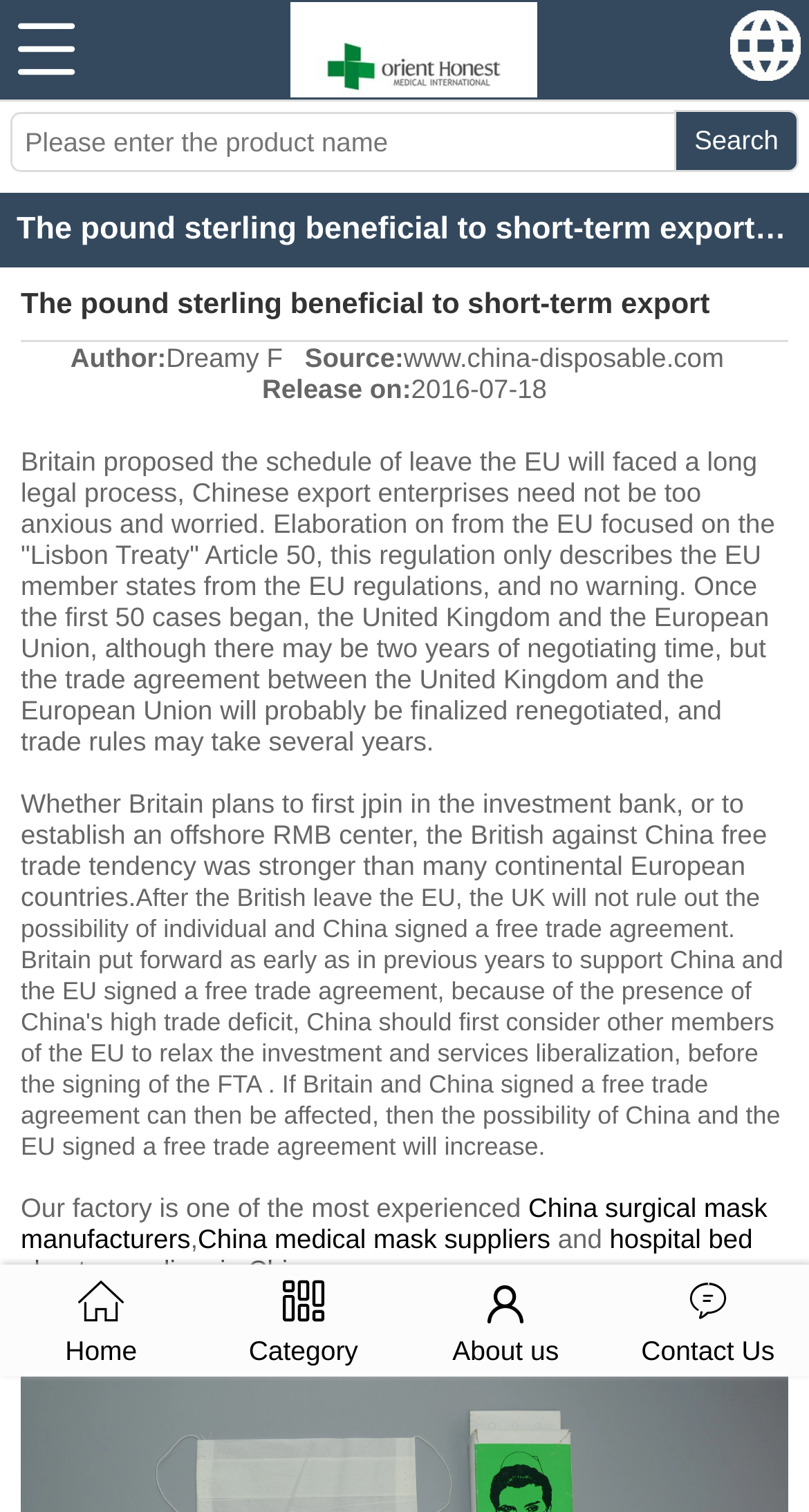Predict the bounding box coordinates of the area that should be clicked to accomplish the following instruction: "Visit Orient Honest Group Co.,limited website". The bounding box coordinates should consist of four float numbers between 0 and 1, i.e., [left, top, right, bottom].

[0.231, 0.0, 0.793, 0.066]